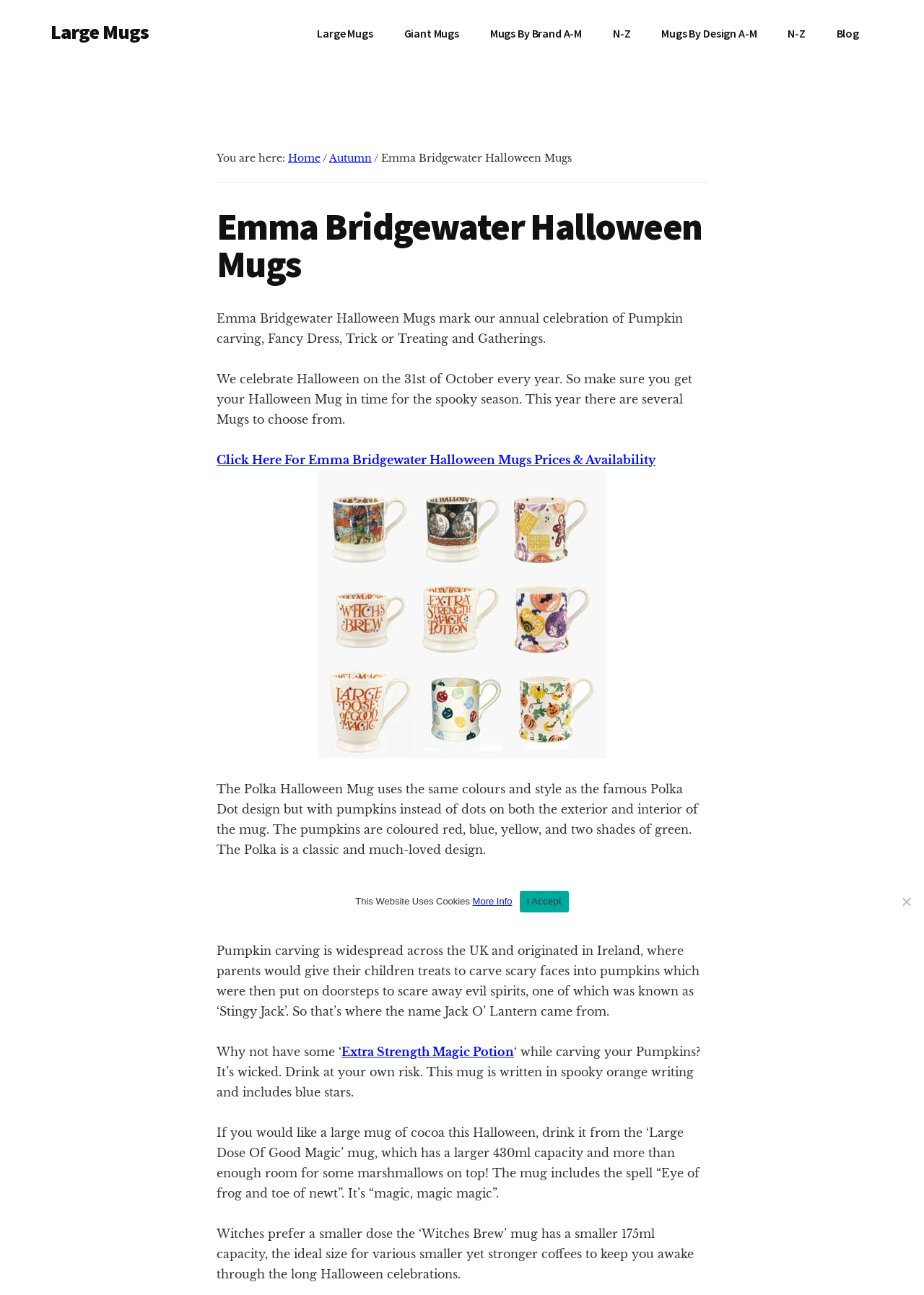Identify the bounding box coordinates of the region that needs to be clicked to carry out this instruction: "Click on the 'Click Here For Emma Bridgewater Halloween Mugs Prices & Availability' link". Provide these coordinates as four float numbers ranging from 0 to 1, i.e., [left, top, right, bottom].

[0.234, 0.349, 0.766, 0.586]